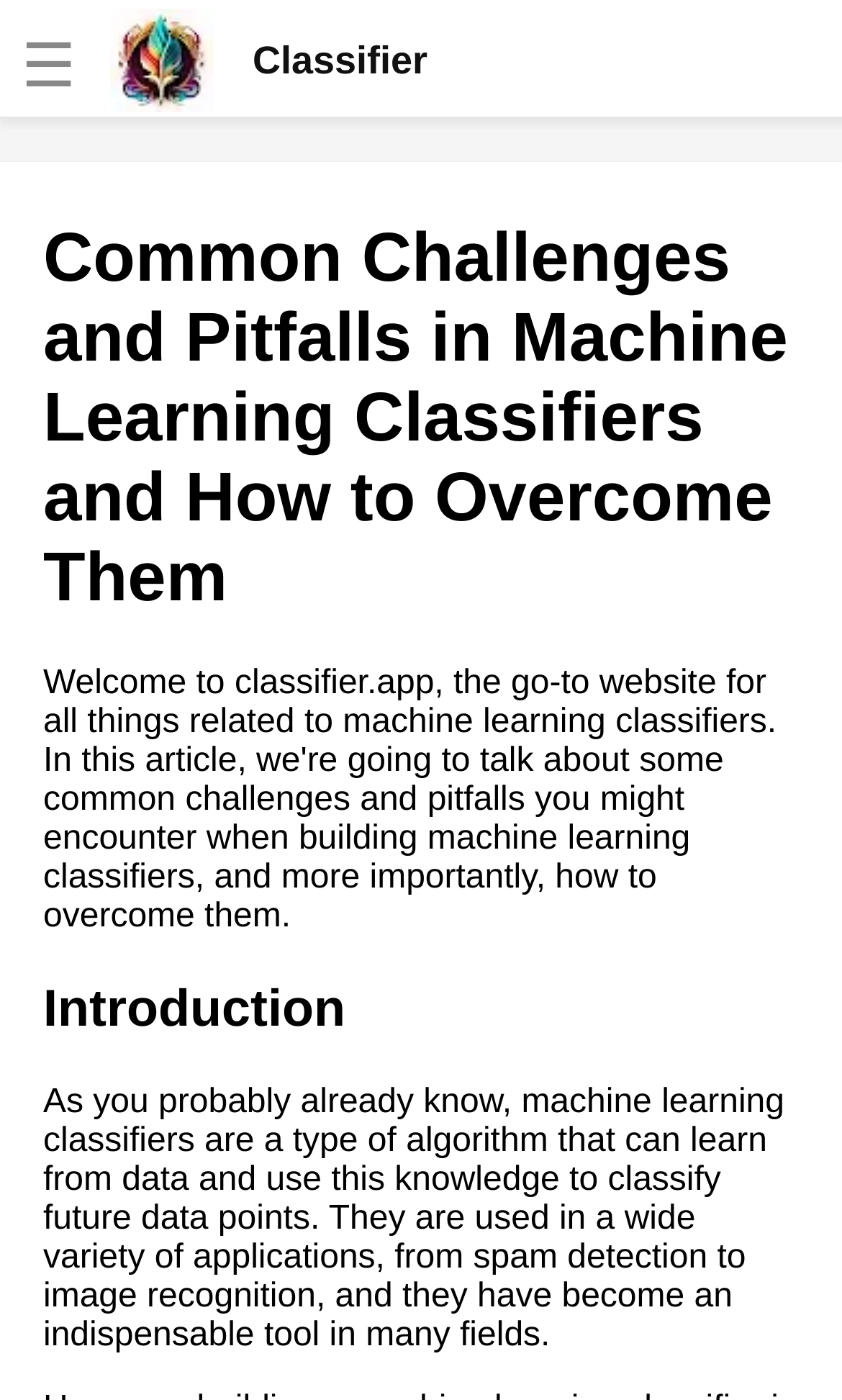Provide a short answer using a single word or phrase for the following question: 
What is the position of the logo on the webpage?

Top-left